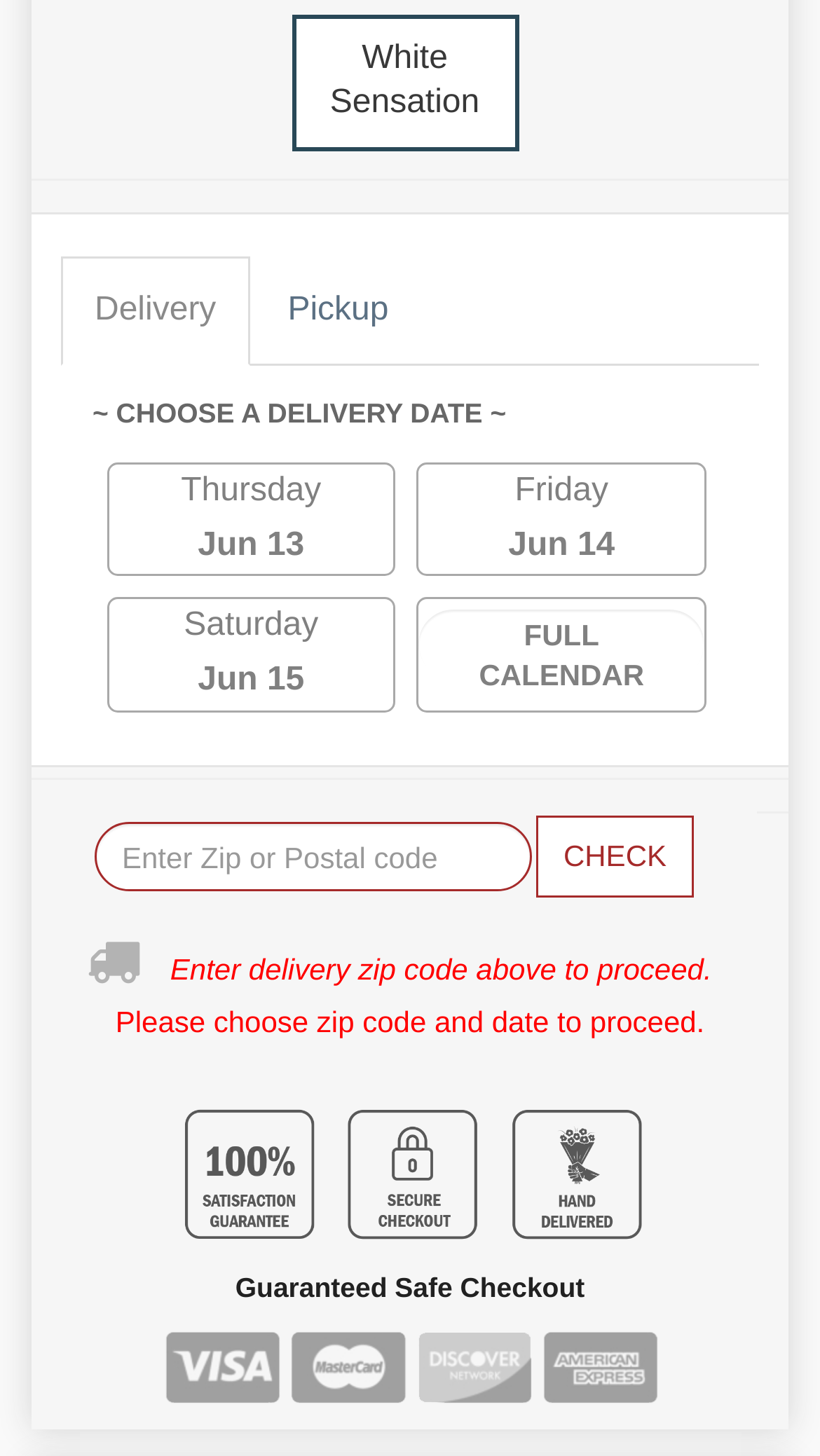Please provide the bounding box coordinates for the element that needs to be clicked to perform the instruction: "Enter zip code". The coordinates must consist of four float numbers between 0 and 1, formatted as [left, top, right, bottom].

[0.511, 0.418, 0.859, 0.466]